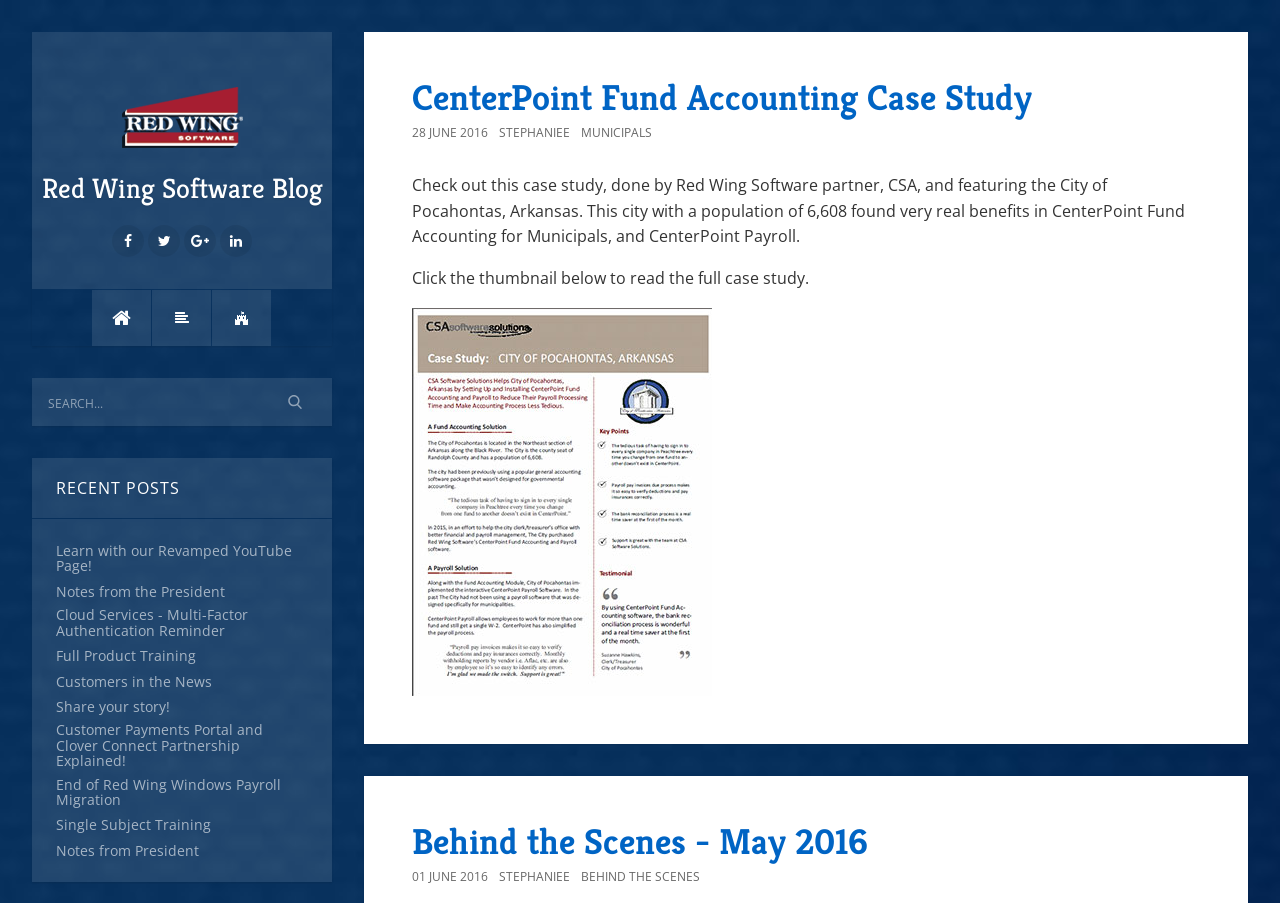Answer the following query concisely with a single word or phrase:
What is the date of the post 'Behind the Scenes - May 2016'?

01 JUNE 2016